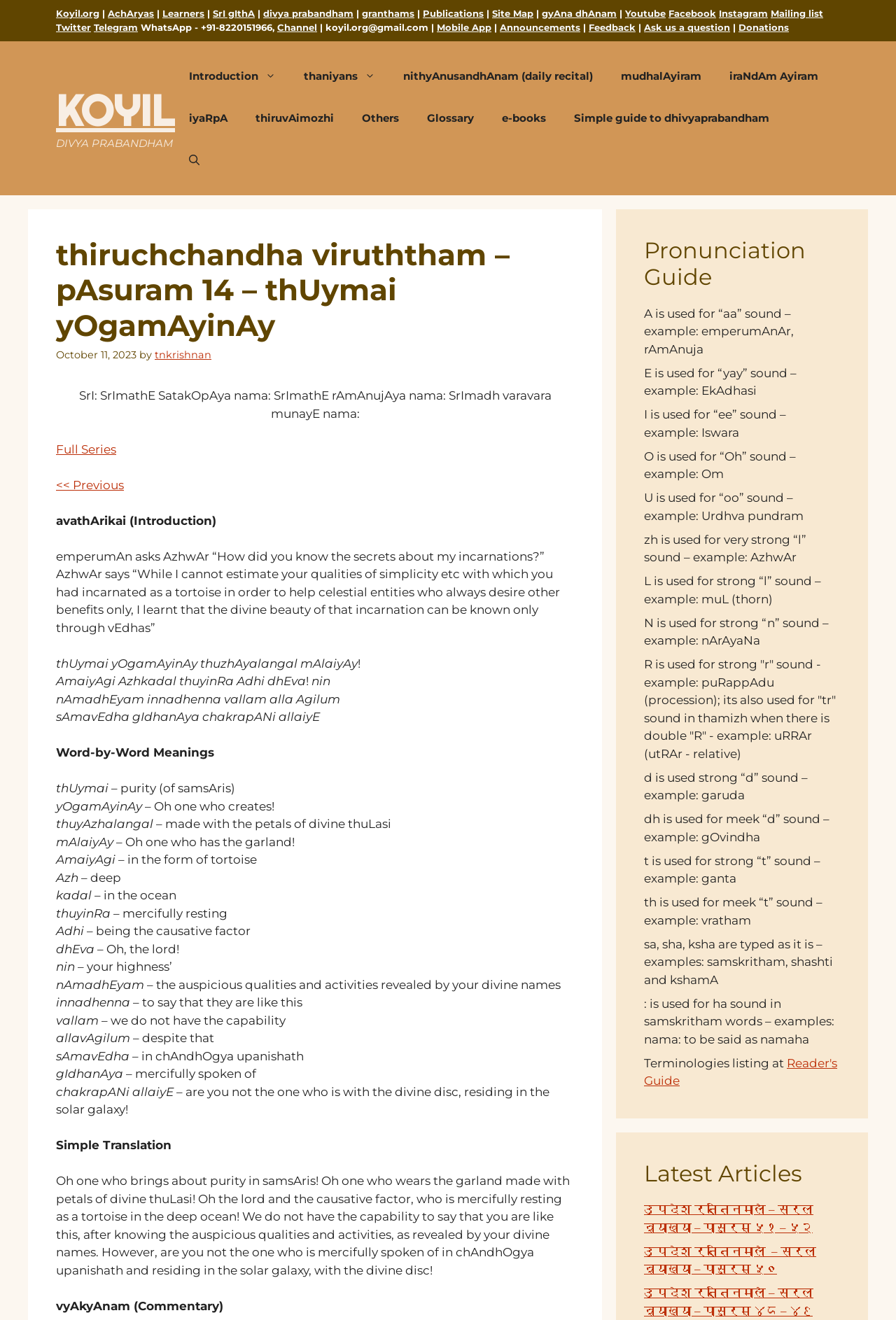Offer an extensive depiction of the webpage and its key elements.

This webpage is about a Hindu scripture, specifically a passage from the "thiruchchandha viruththam" with a focus on "pAsuram 14" and "thUymai yOgamAyinAy". The page has a banner at the top with a link to the site "KOYIL" and a heading that reads "DIVYA PRABANDHAM". 

Below the banner, there is a navigation menu with links to various sections, including "Introduction", "thaniyans", "nithyAnusandhAnam (daily recital)", and others. 

The main content of the page is a passage from the scripture, which is divided into several sections. The passage is written in a poetic style and describes the beauty of the divine incarnation as a tortoise. The text is accompanied by word-by-word meanings and explanations.

At the top of the main content, there is a heading that reads "thiruchchandha viruththam – pAsuram 14 – thUymai yOgamAyinAy" and a timestamp indicating that the content was posted on October 11, 2023. The author of the passage is credited as "tnkrishnan".

There are also several links at the bottom of the page, including "Full Series", "Previous", and "Next", which suggest that this passage is part of a larger series of scriptures. Additionally, there are links to social media platforms, a mailing list, and a mobile app, as well as a section for announcements, feedback, and donations.